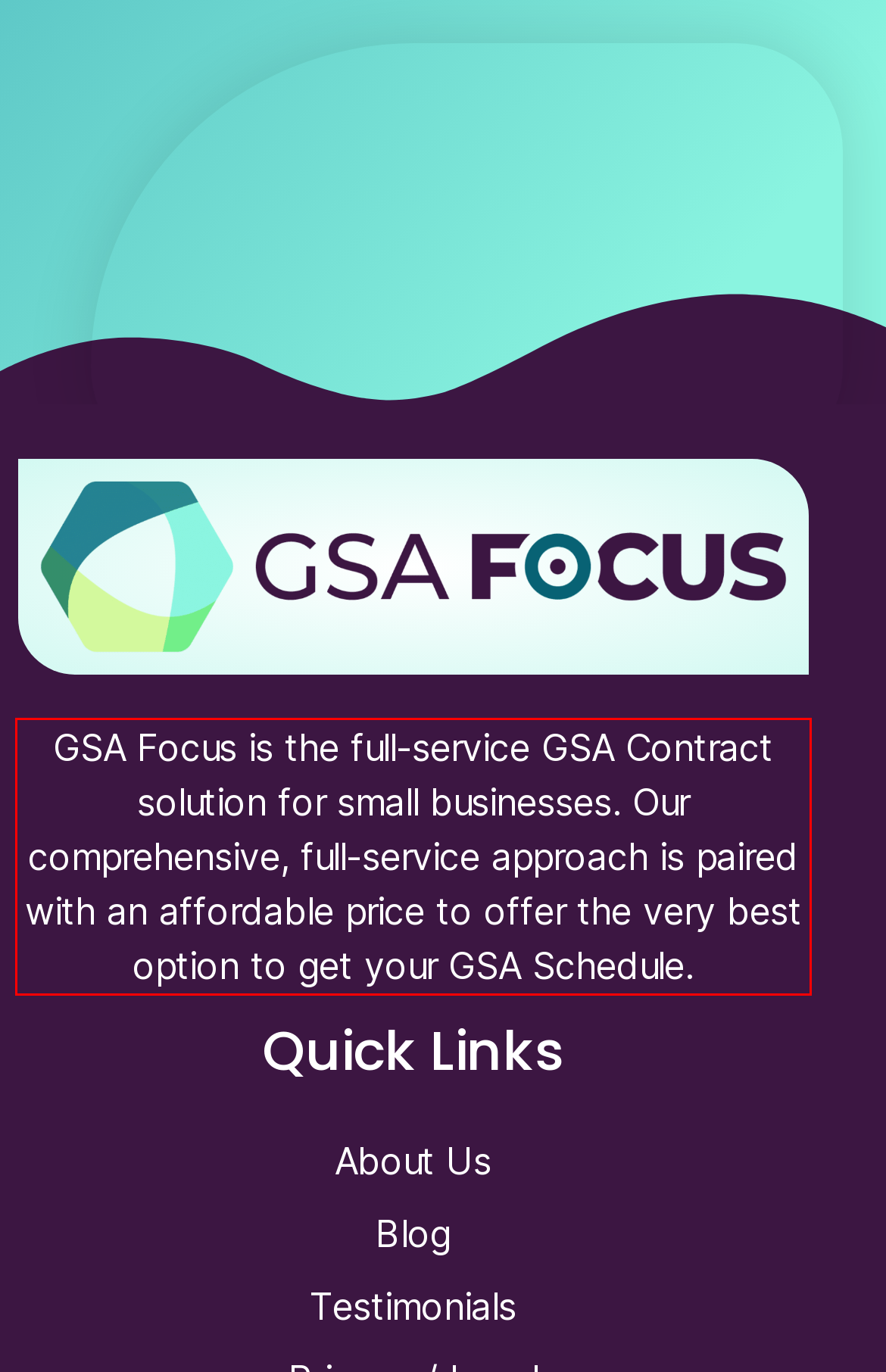Given a webpage screenshot, identify the text inside the red bounding box using OCR and extract it.

GSA Focus is the full-service GSA Contract solution for small businesses. Our comprehensive, full-service approach is paired with an affordable price to offer the very best option to get your GSA Schedule.